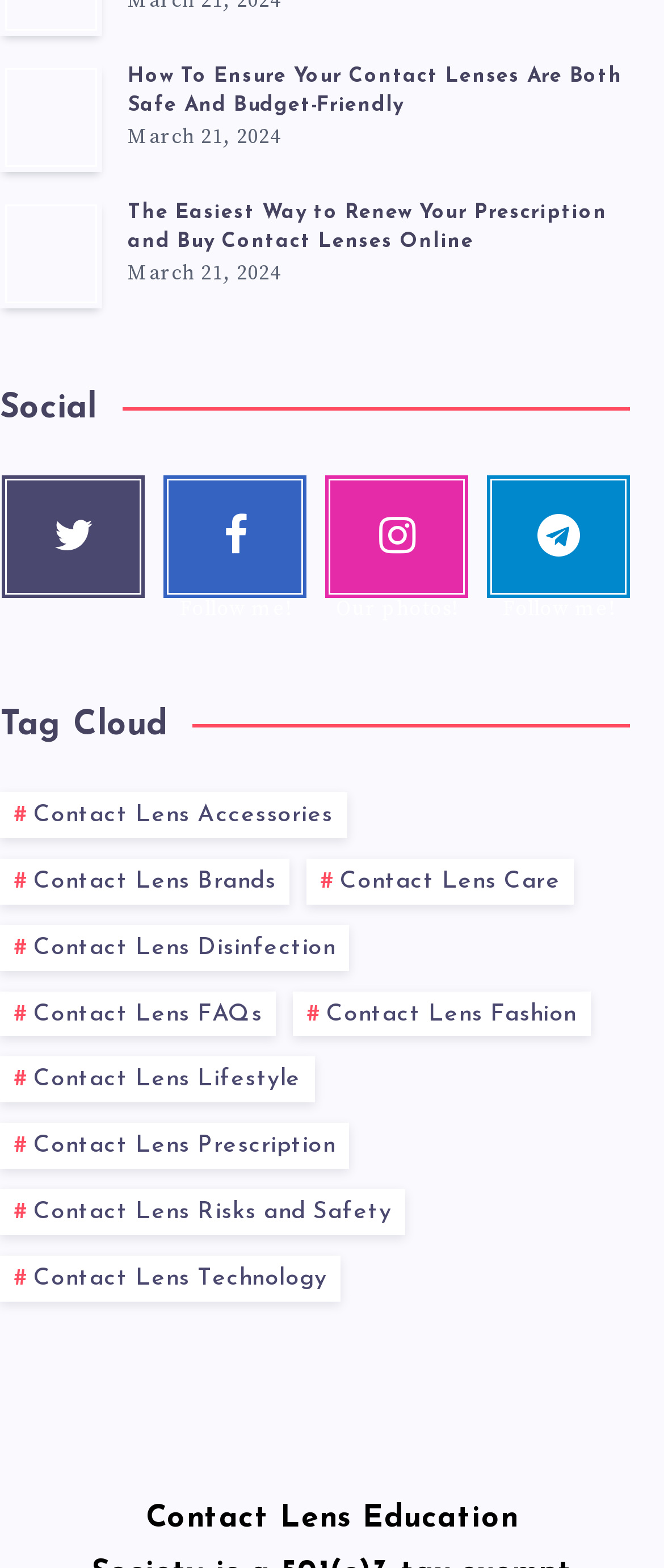Please answer the following query using a single word or phrase: 
How many social media links are available?

4